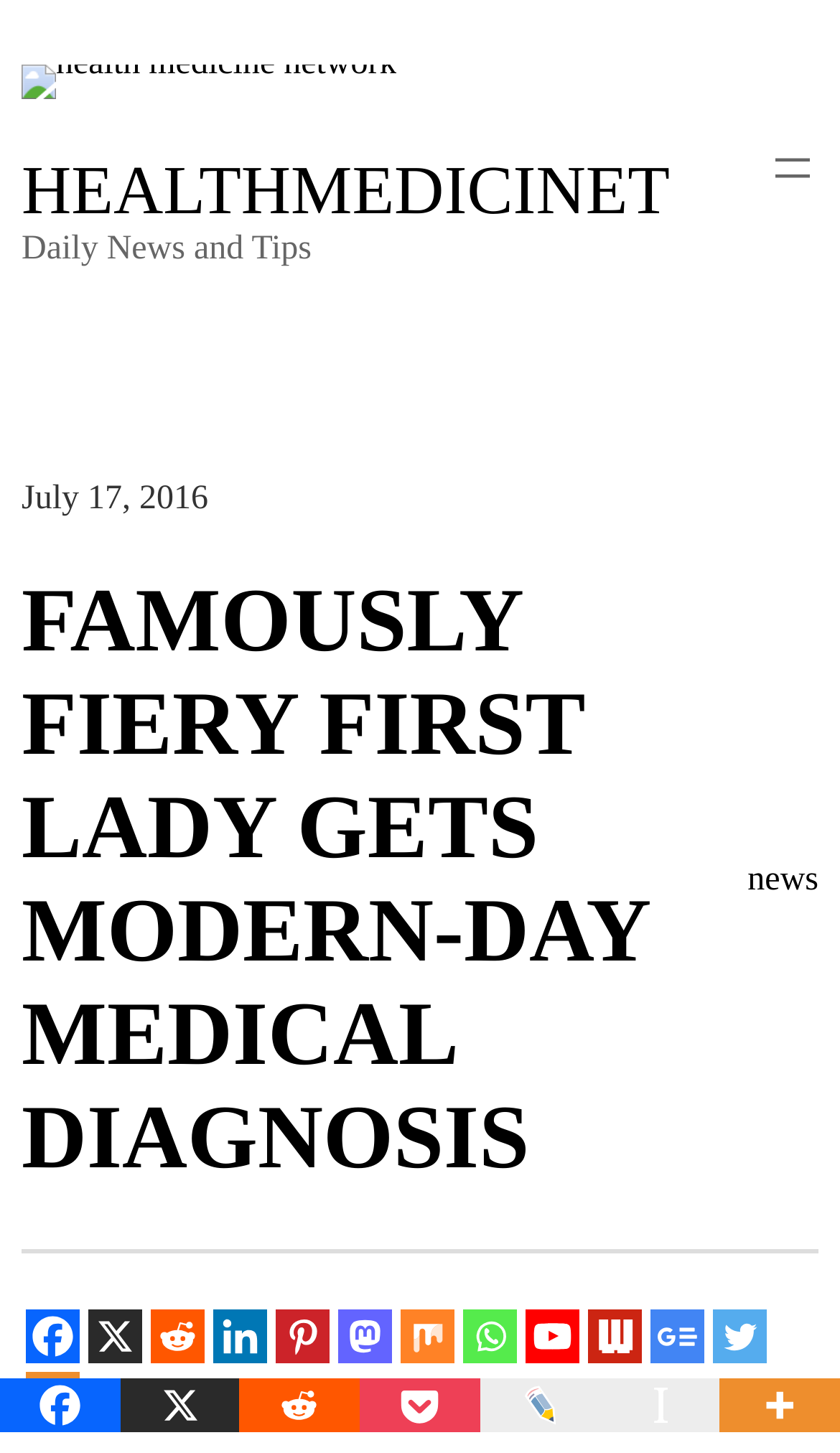What is the name of the health network?
Answer the question based on the image using a single word or a brief phrase.

health medicine network